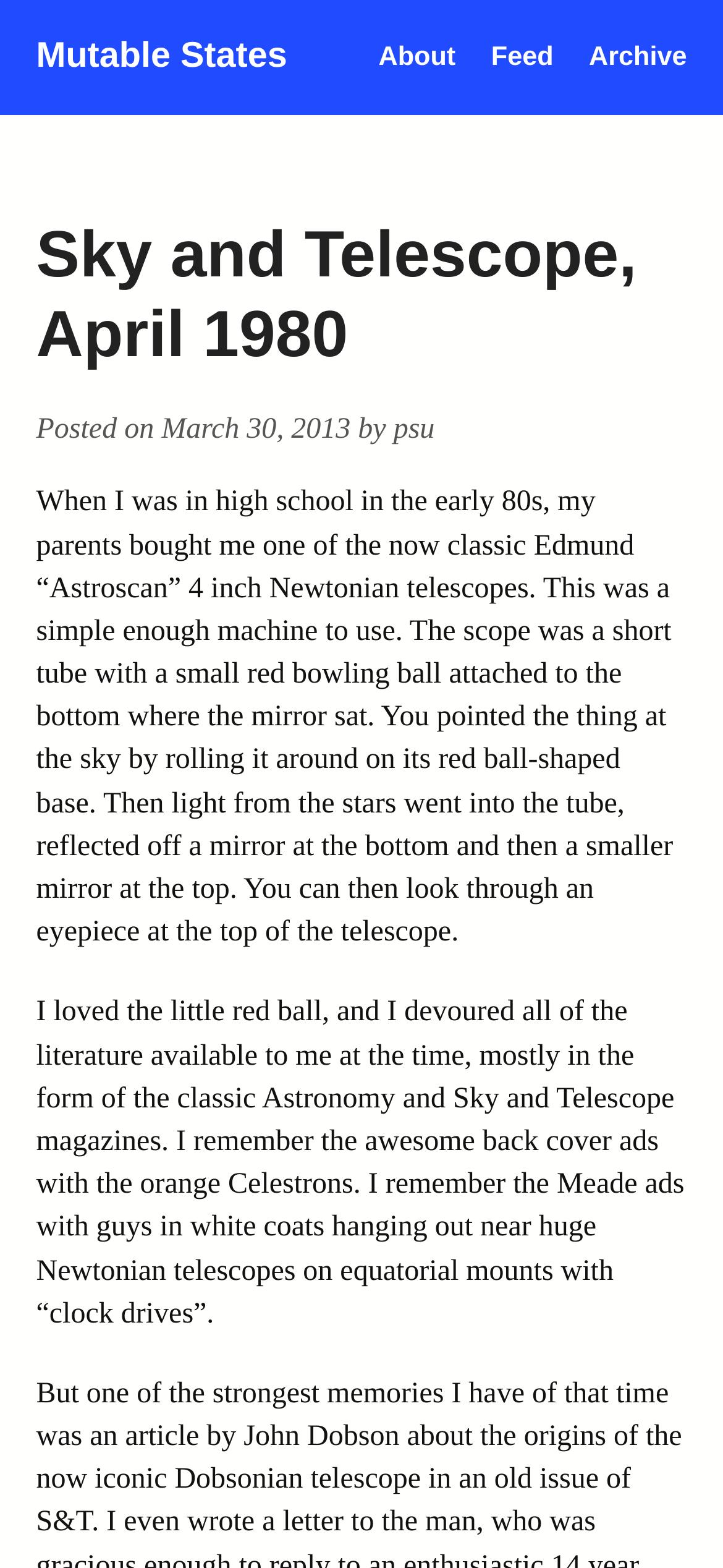Is the webpage about astronomy?
Can you give a detailed and elaborate answer to the question?

The webpage contains text about telescopes, stars, and astronomy magazines, indicating that it is about astronomy.